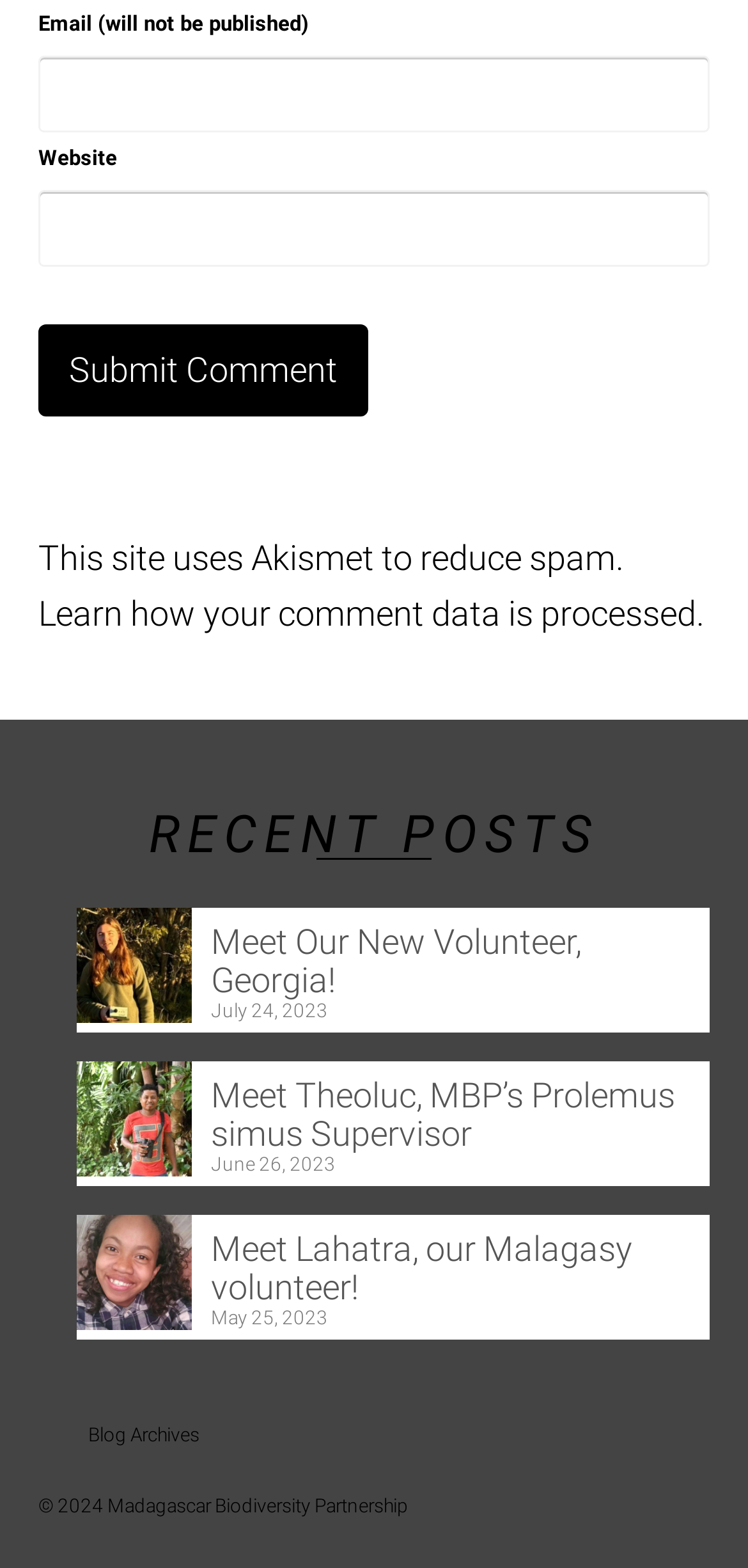Determine the bounding box coordinates for the UI element described. Format the coordinates as (top-left x, top-left y, bottom-right x, bottom-right y) and ensure all values are between 0 and 1. Element description: Meet Our New Volunteer, Georgia!

[0.103, 0.578, 0.949, 0.637]